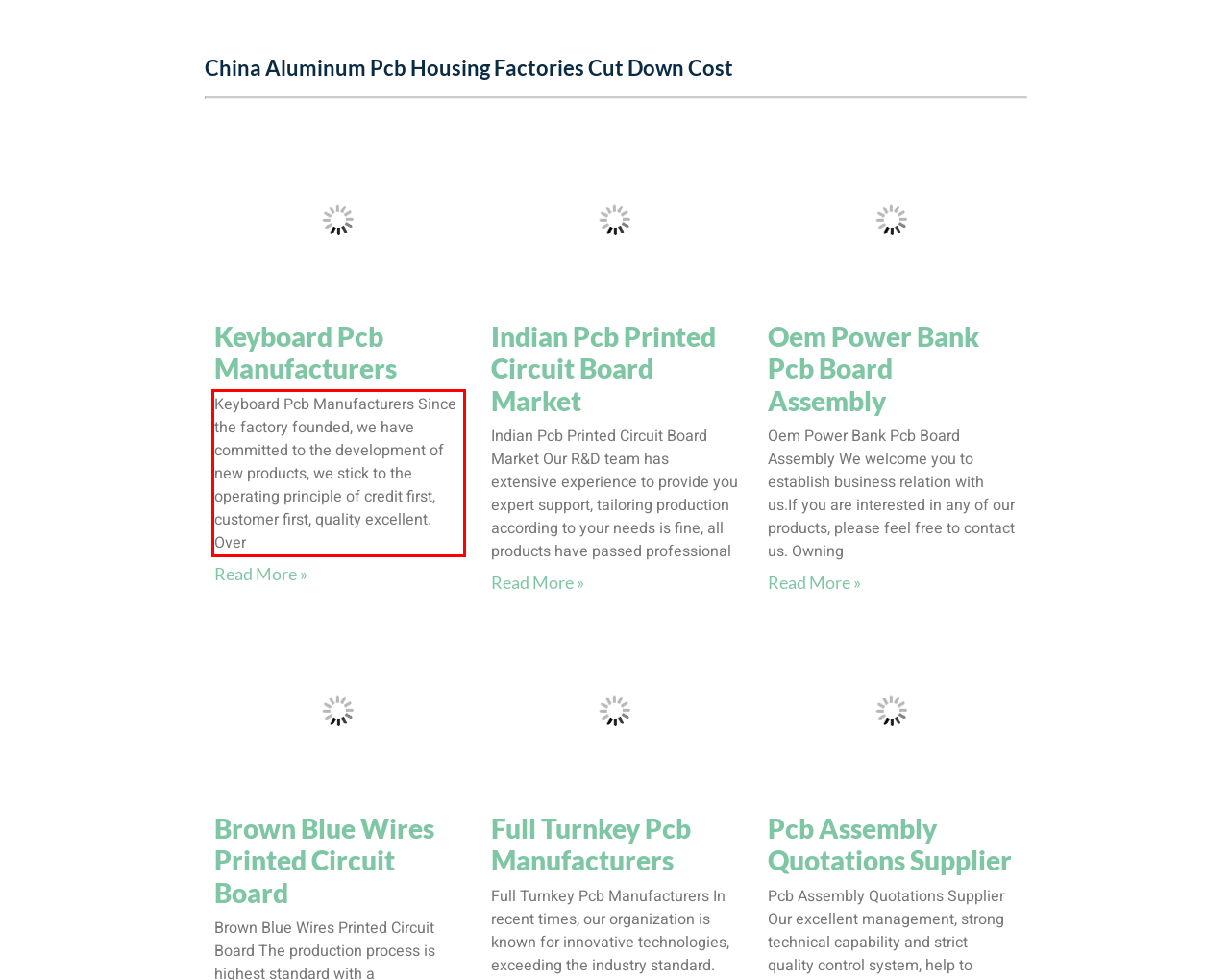Please look at the webpage screenshot and extract the text enclosed by the red bounding box.

Keyboard Pcb Manufacturers Since the factory founded, we have committed to the development of new products, we stick to the operating principle of credit first, customer first, quality excellent. Over